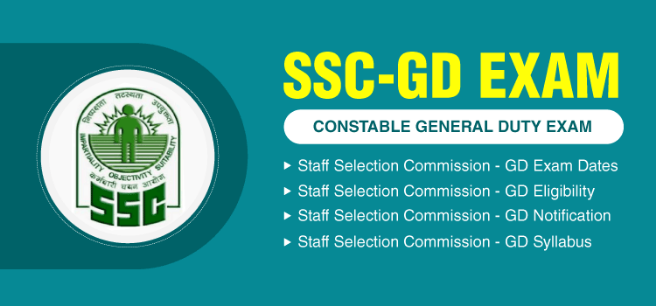What colors are used in the graphic?
Examine the screenshot and reply with a single word or phrase.

Teal and white